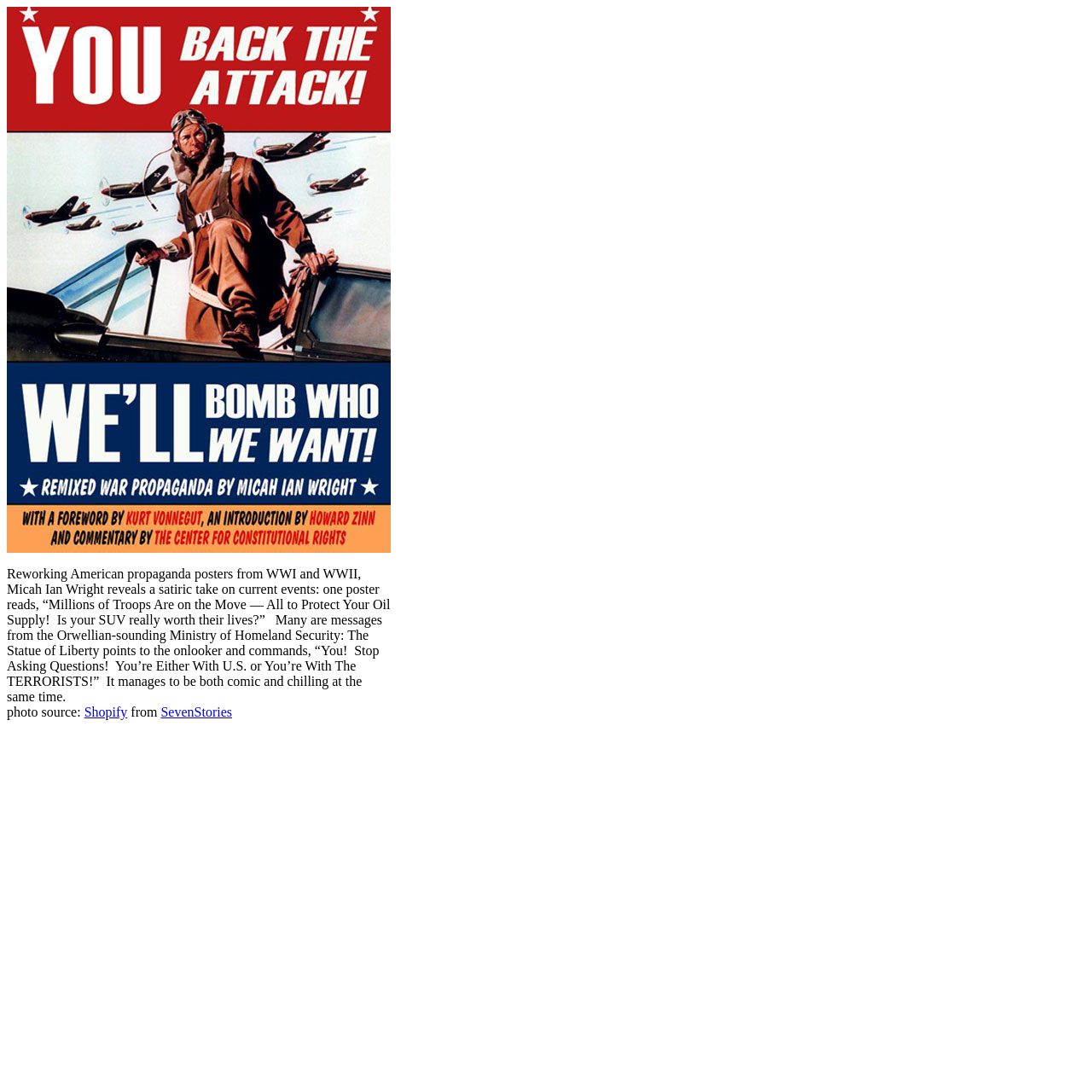Provide a thorough description of the webpage you see.

The webpage features a prominent image at the top, taking up about a third of the screen, with the title "You Back the Attack". Below the image, there is a series of text elements that form a paragraph. The first line of text reads "Reworking American propaganda posters from WWI and WWII". The text "WWI" and "WWII" are separated from the rest of the sentence, suggesting they may be emphasized or highlighted in some way. 

The paragraph continues, describing how Micah Ian Wright reveals a satirical take on current events through his posters. One of the posters is quoted, which reads "Millions of Troops Are on the Move — All to Protect Your Oil Supply! Is your SUV really worth their lives?”. The text "SUV" is separated from the rest of the sentence, possibly indicating it's a key term. 

The paragraph goes on to describe more posters, including one from the "Ministry of Homeland Security" that features the Statue of Liberty pointing at the viewer and commanding them to stop asking questions. The text is both humorous and unsettling at the same time. 

At the bottom of the page, there is a credit line that reads "photo source:", followed by a link to "Shopify" and then the text "from", and finally a link to "SevenStories".